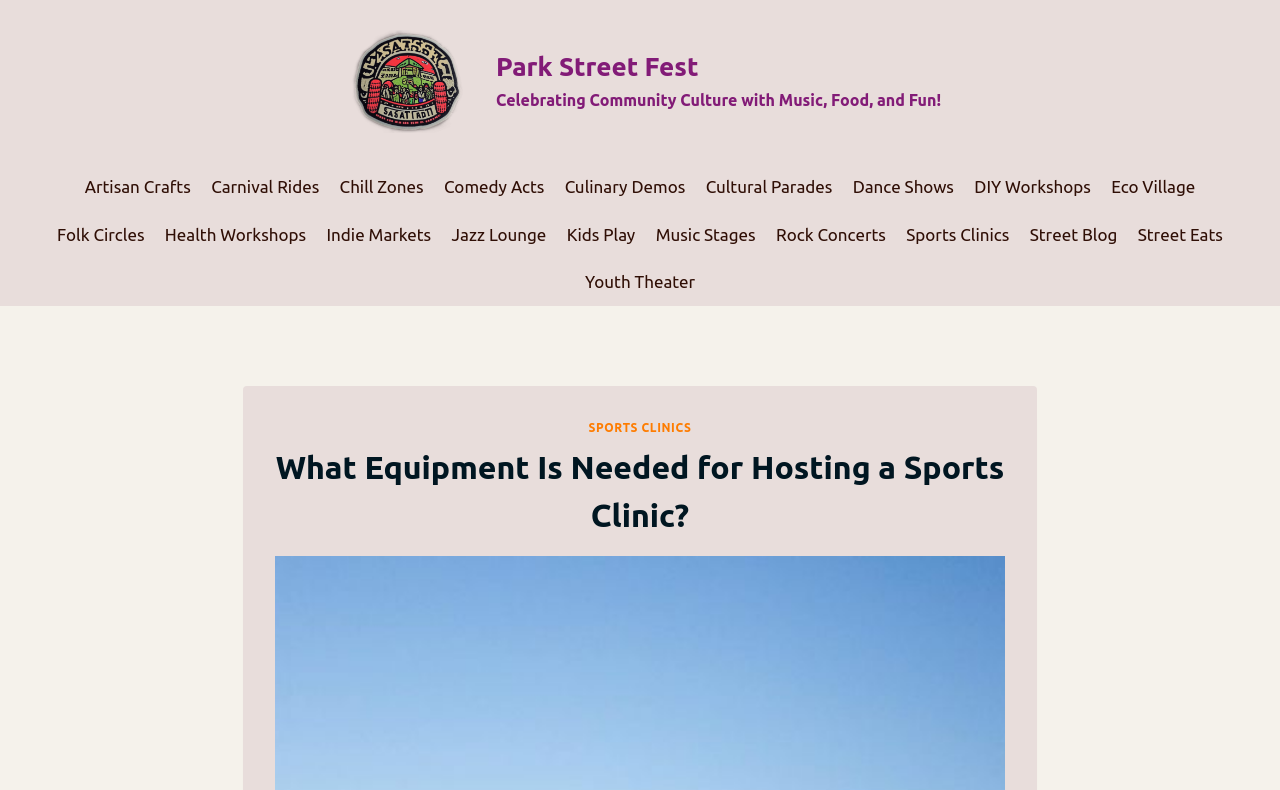Please determine the bounding box coordinates of the element's region to click for the following instruction: "Watch videos on YouTube".

None